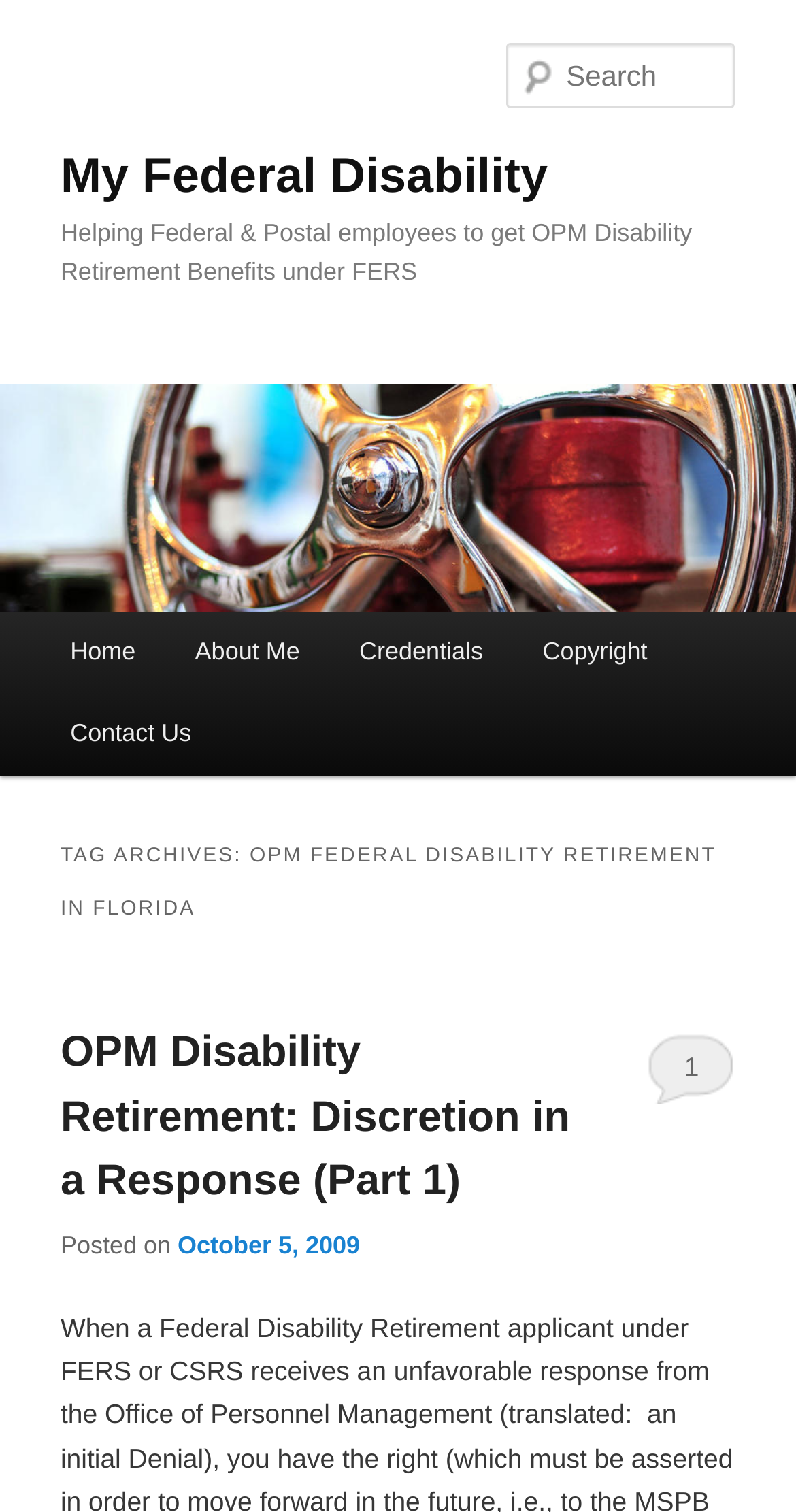Determine the bounding box of the UI element mentioned here: "October 5, 2009". The coordinates must be in the format [left, top, right, bottom] with values ranging from 0 to 1.

[0.223, 0.814, 0.452, 0.833]